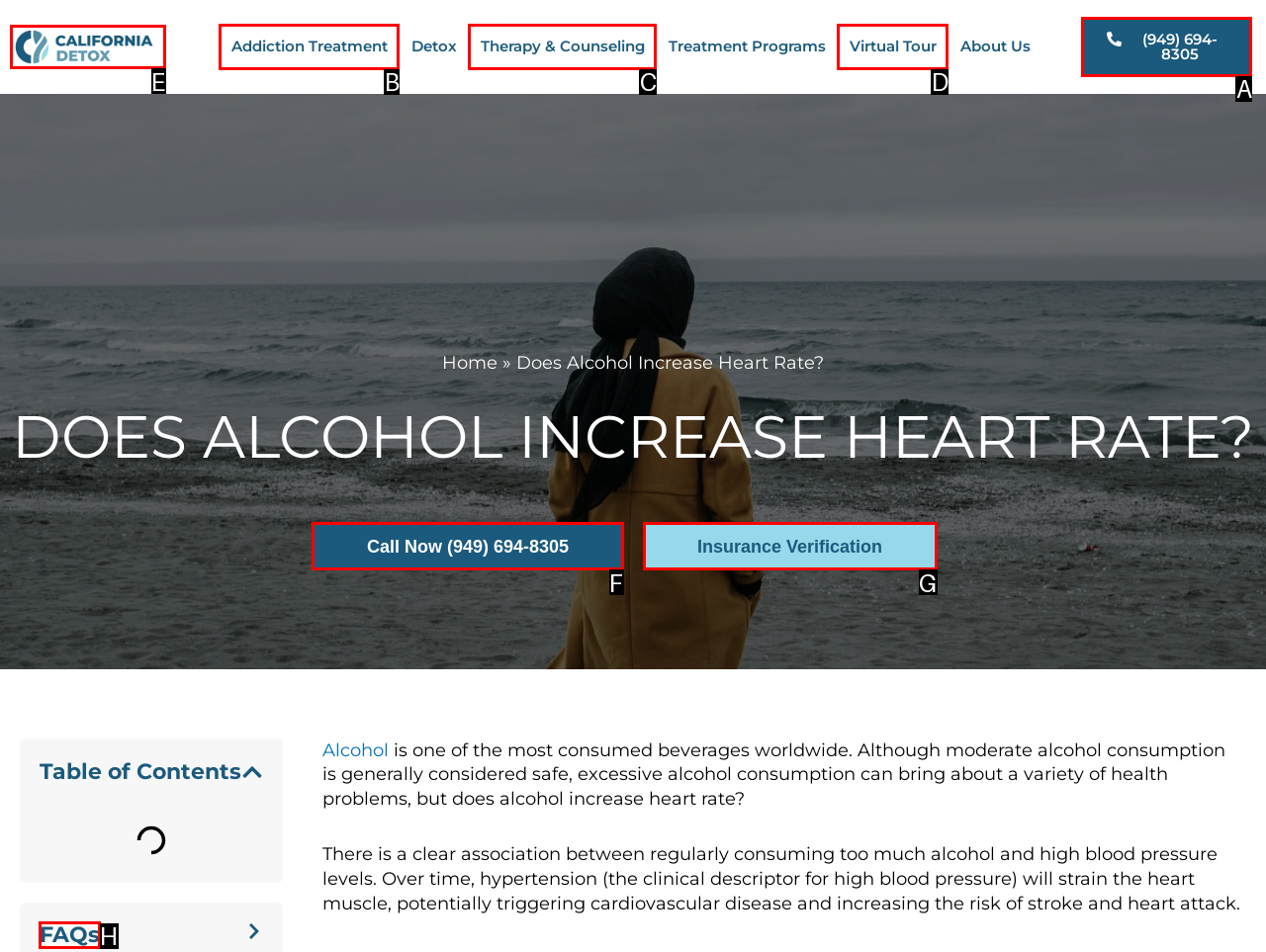Determine which option you need to click to execute the following task: Read FAQs. Provide your answer as a single letter.

H